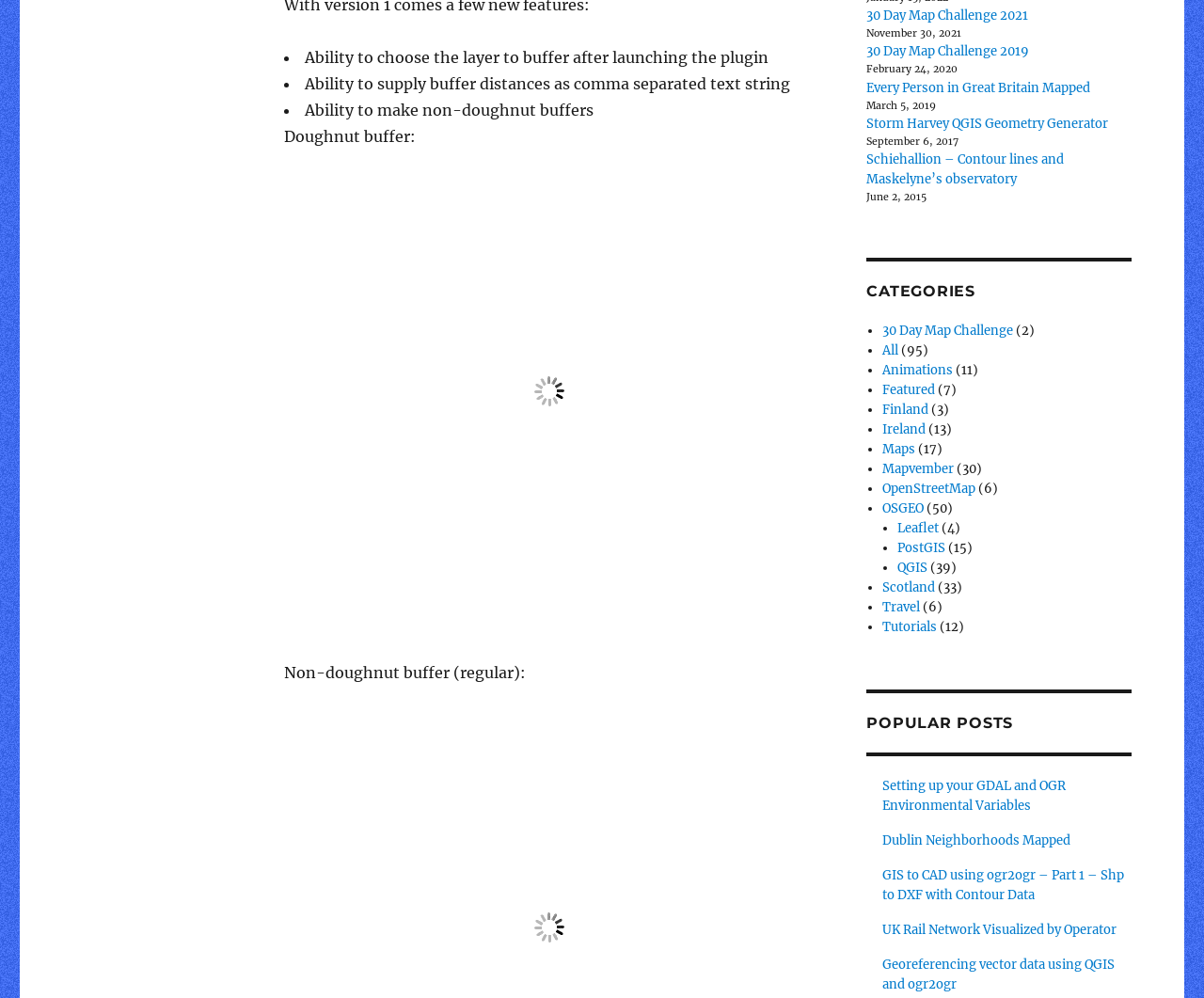How many tutorials are there on the webpage?
From the details in the image, provide a complete and detailed answer to the question.

I found the answer by looking at the categories listed on the webpage, where 'Tutorials' has a count of 12 in parentheses.